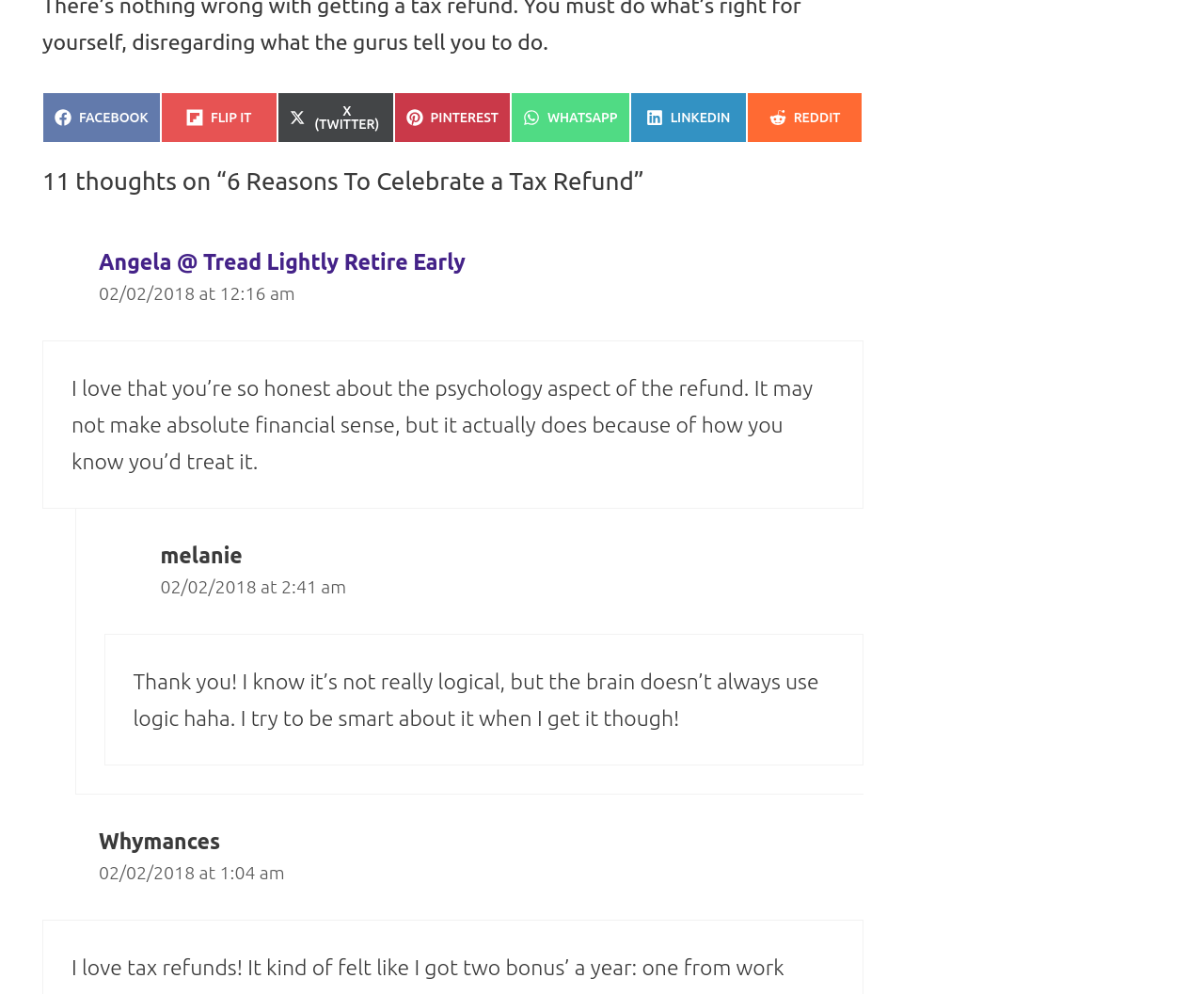What is the topic of the article?
From the screenshot, supply a one-word or short-phrase answer.

Tax Refund